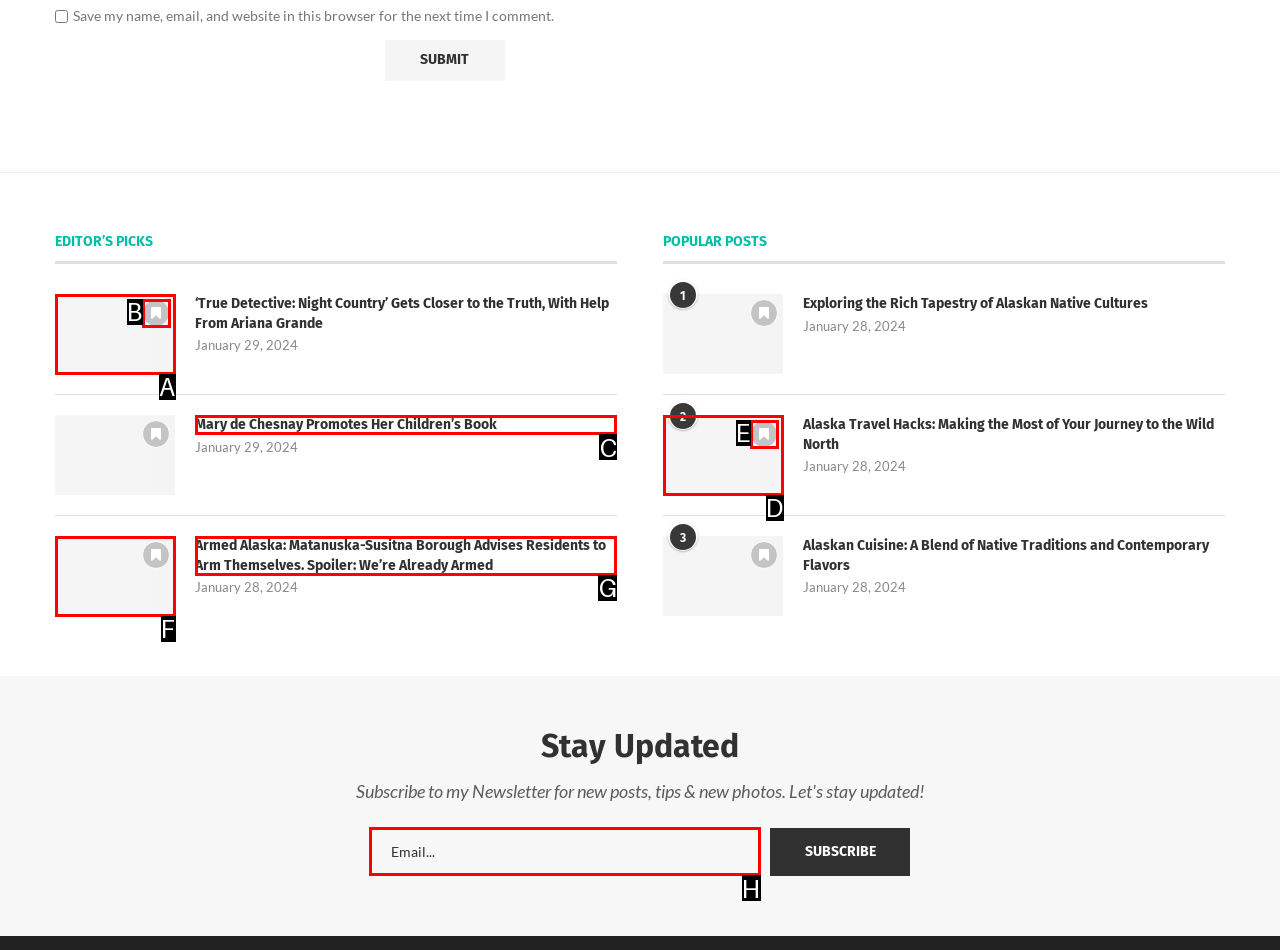From the available options, which lettered element should I click to complete this task: Enter email address?

H